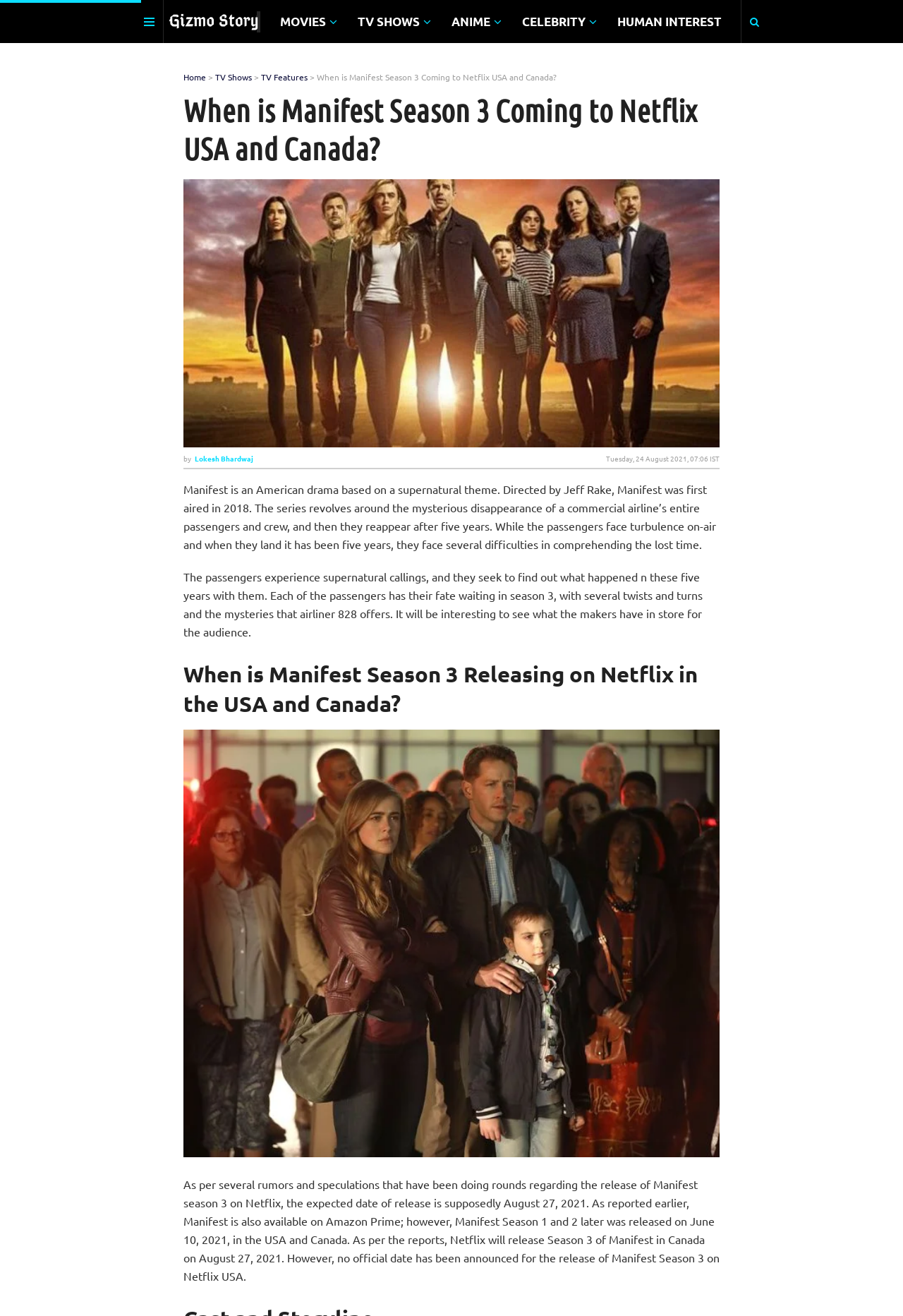Determine the bounding box coordinates of the clickable region to execute the instruction: "Check the release date of Manifest Season 3". The coordinates should be four float numbers between 0 and 1, denoted as [left, top, right, bottom].

[0.203, 0.894, 0.797, 0.975]